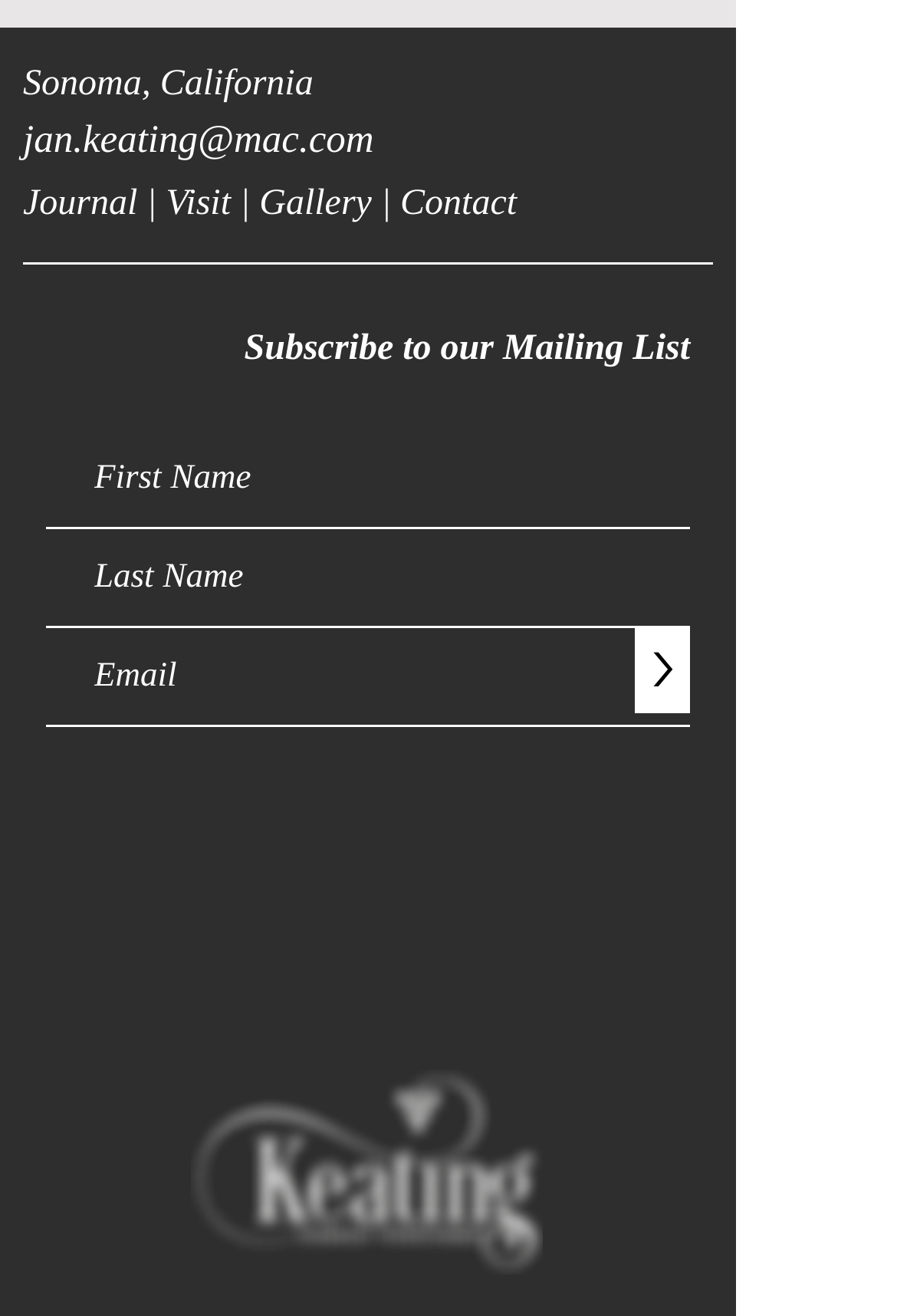What is the location mentioned in the heading?
Answer the question with as much detail as you can, using the image as a reference.

The heading element with the text 'Sonoma, California' is located at the top of the webpage, indicating that the location mentioned is Sonoma, California.